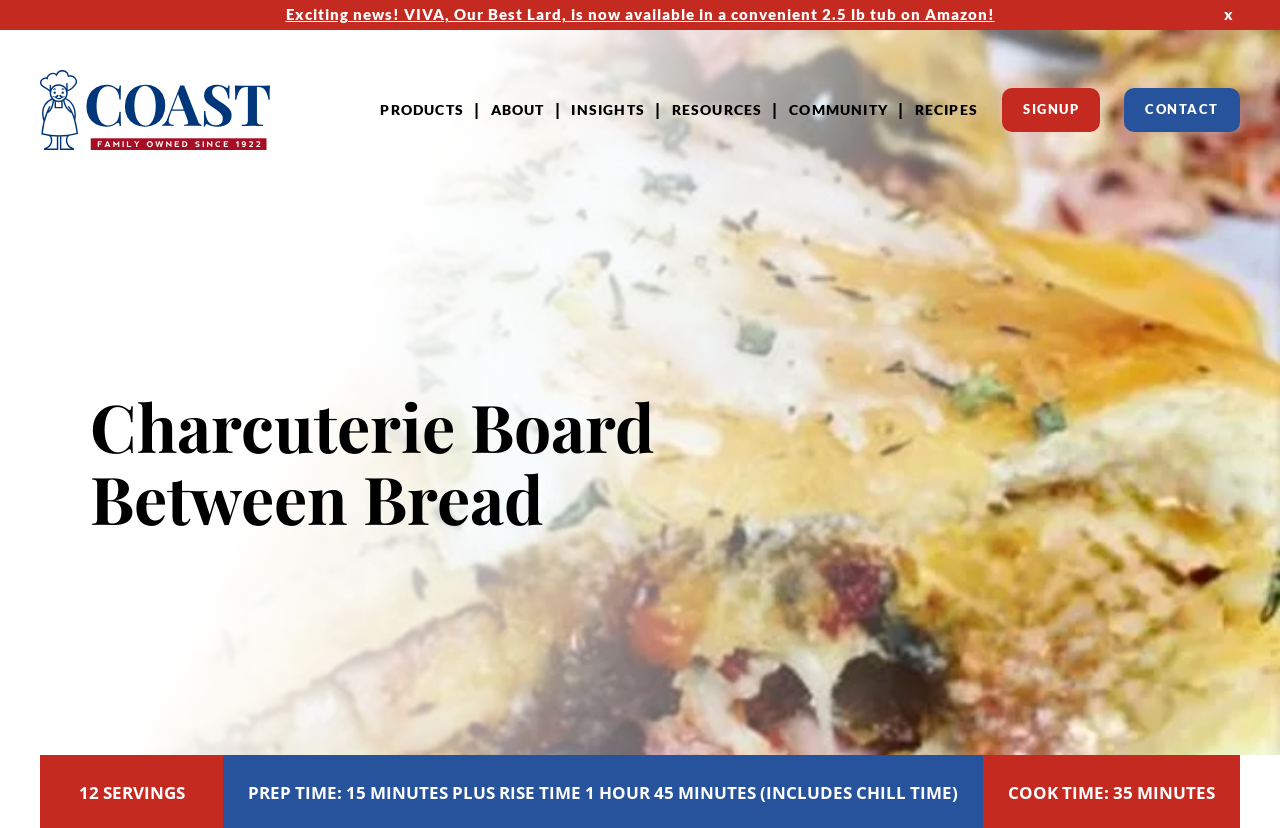Generate the text content of the main headline of the webpage.

Charcuterie Board Between Bread